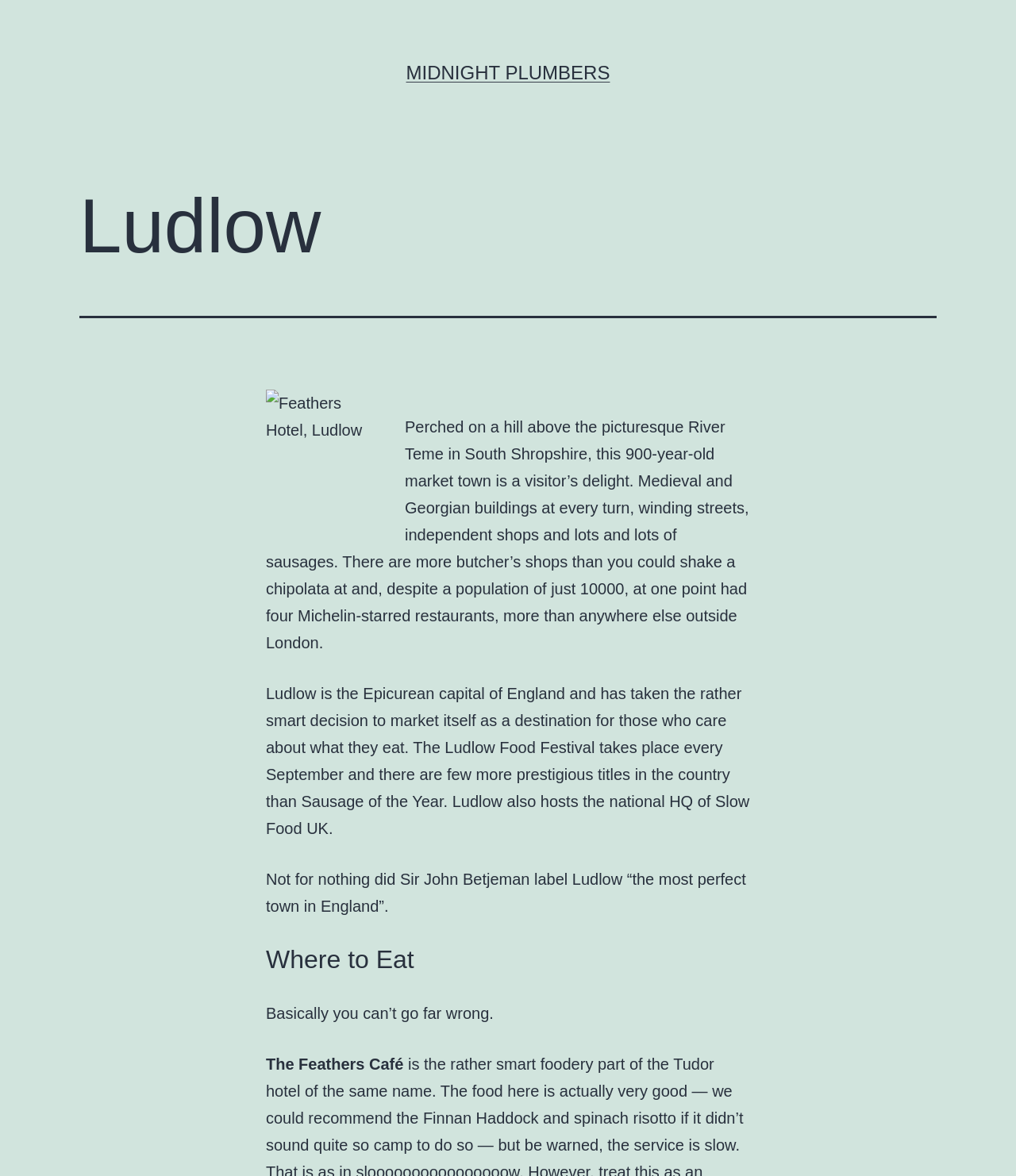What is the name of the hotel in Ludlow?
Identify the answer in the screenshot and reply with a single word or phrase.

Feathers Hotel